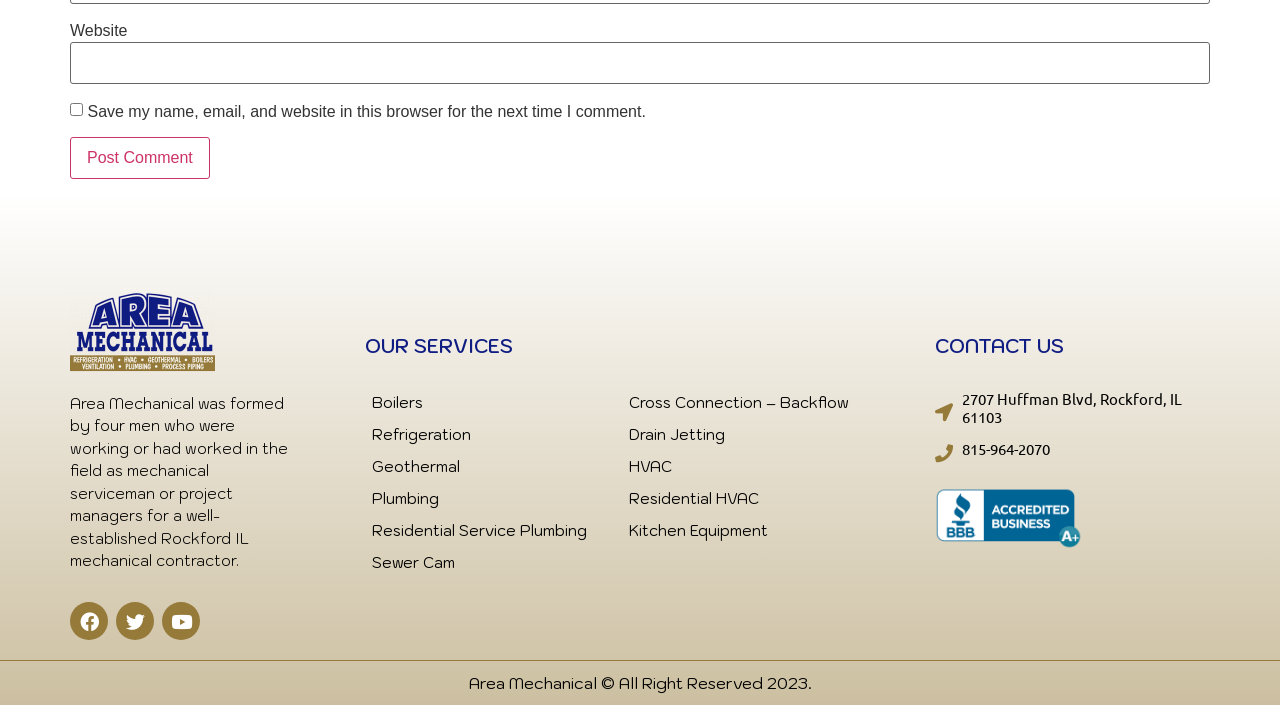Please answer the following question using a single word or phrase: 
What is the phone number of the company?

815-964-2070